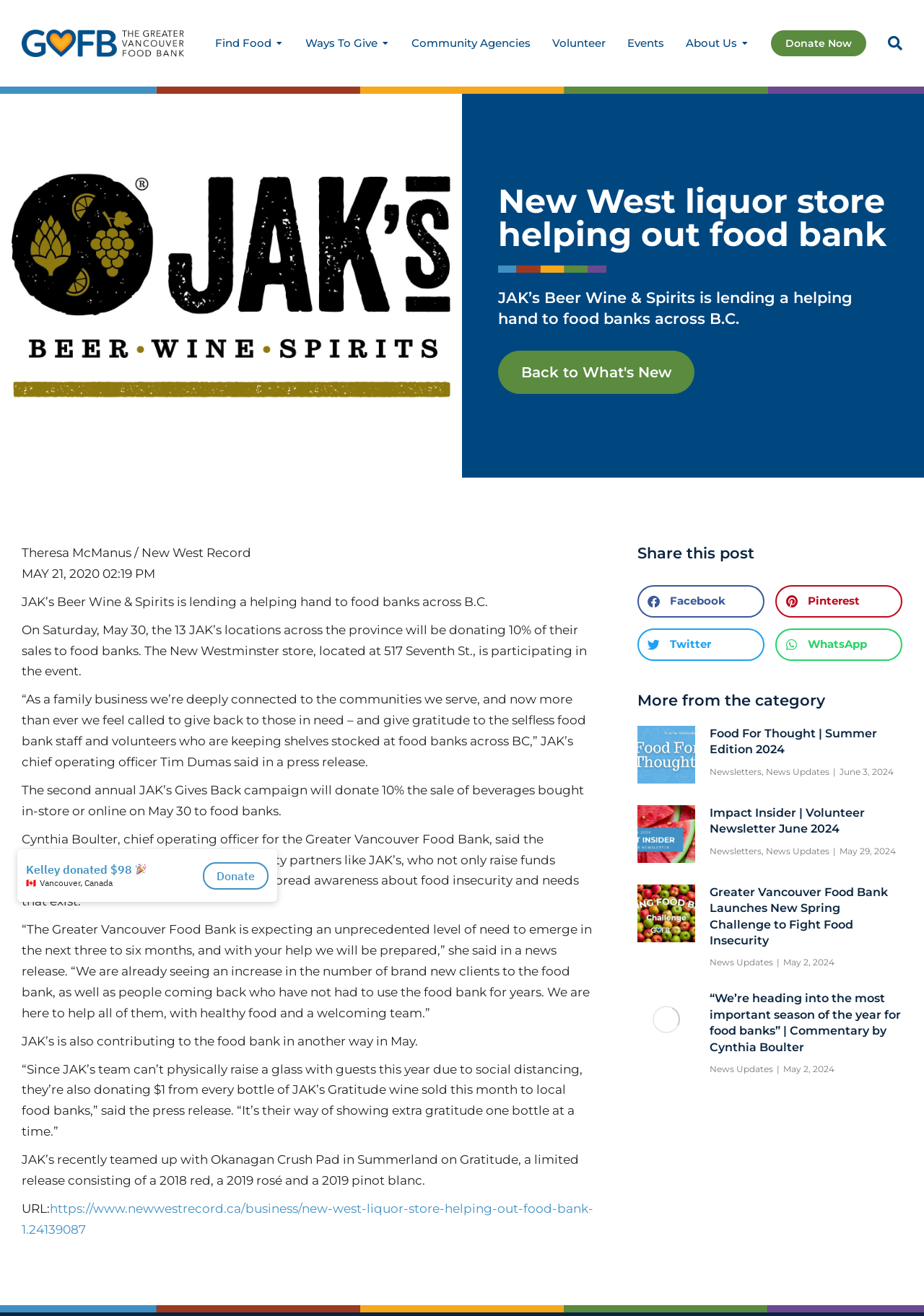What is the name of the food bank organization mentioned in the article?
Using the image as a reference, give an elaborate response to the question.

The answer can be found in the article content, where it is mentioned that 'Cynthia Boulter, chief operating officer for the Greater Vancouver Food Bank, said the organization is grateful to have community partners like JAK’s...'